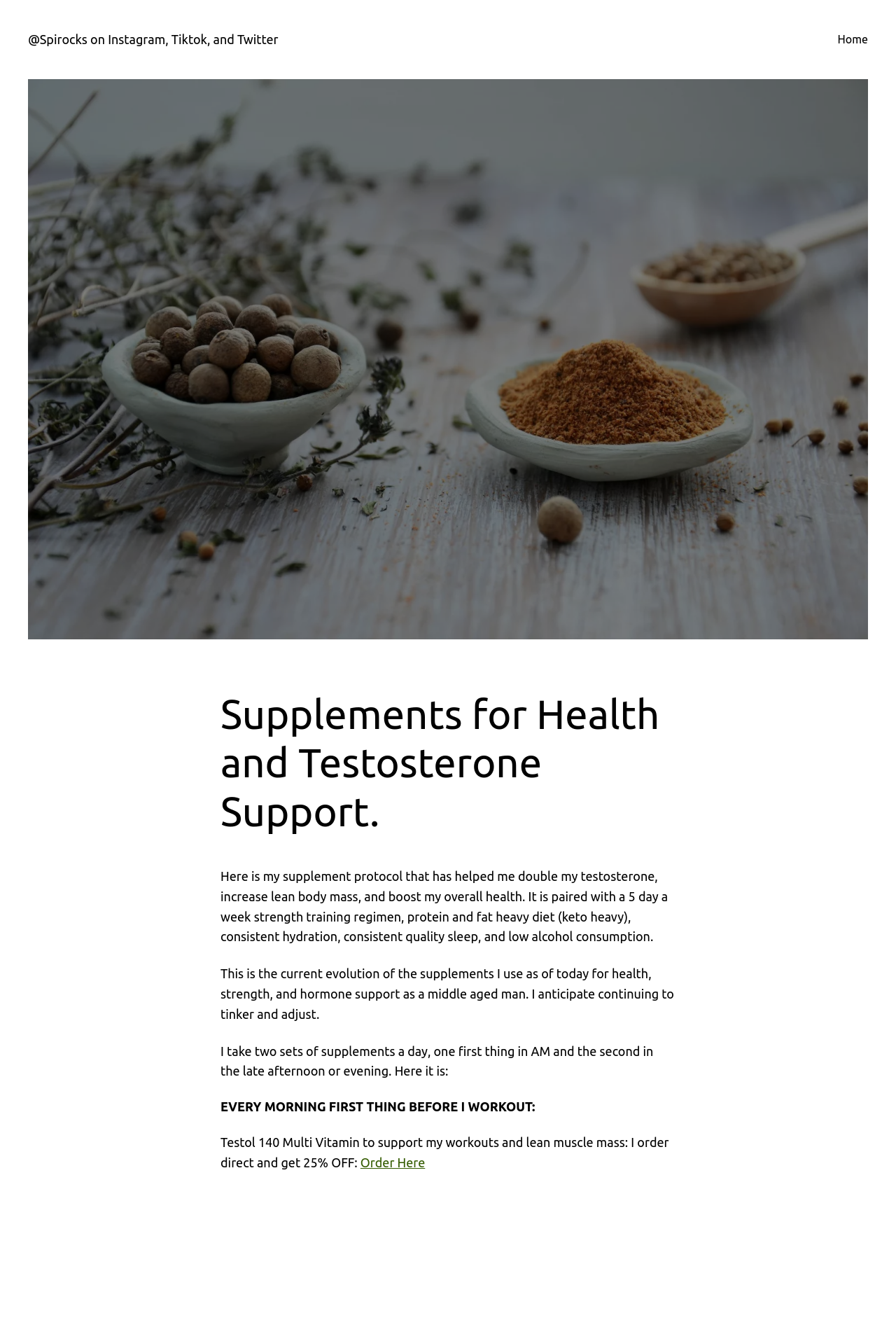Given the description "Home", determine the bounding box of the corresponding UI element.

[0.935, 0.023, 0.969, 0.036]